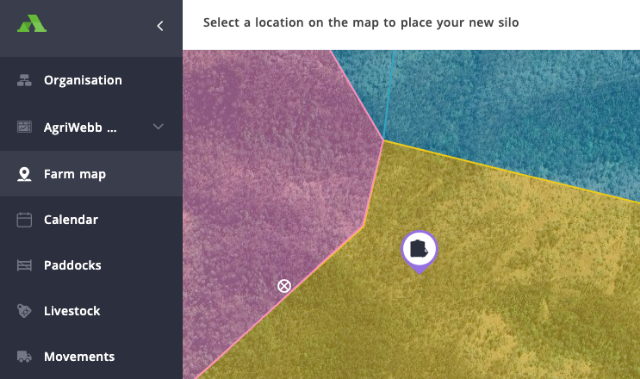How many features are listed in the navigation panel?
With the help of the image, please provide a detailed response to the question.

The question asks about the number of features listed in the navigation panel. I count the features listed on the left side of the screen, which are 'Organisation', 'Farm map', 'Calendar', 'Paddocks', 'Livestock', and 'Movements'. There are six features in total.